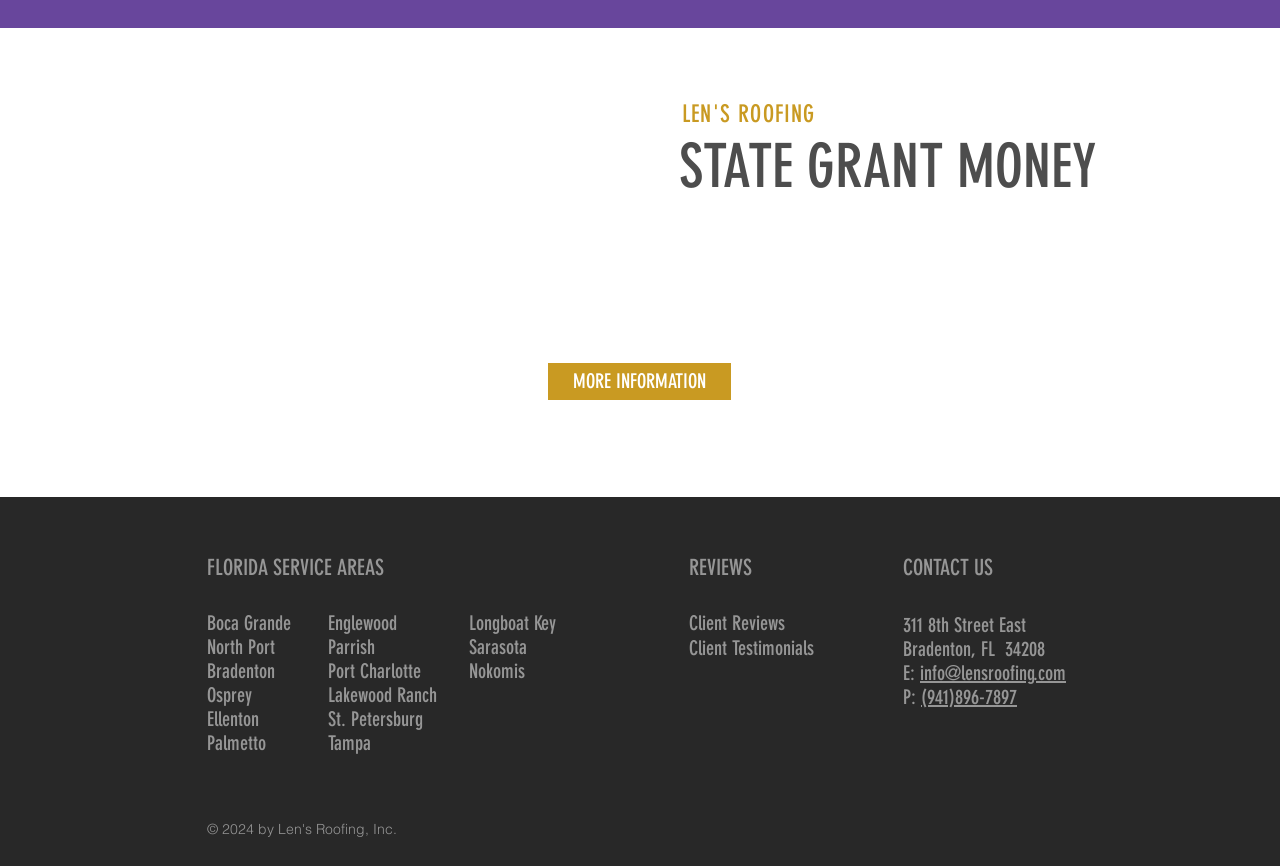Locate the bounding box of the UI element described in the following text: "aria-label="Google+ - White Circle"".

[0.765, 0.847, 0.788, 0.882]